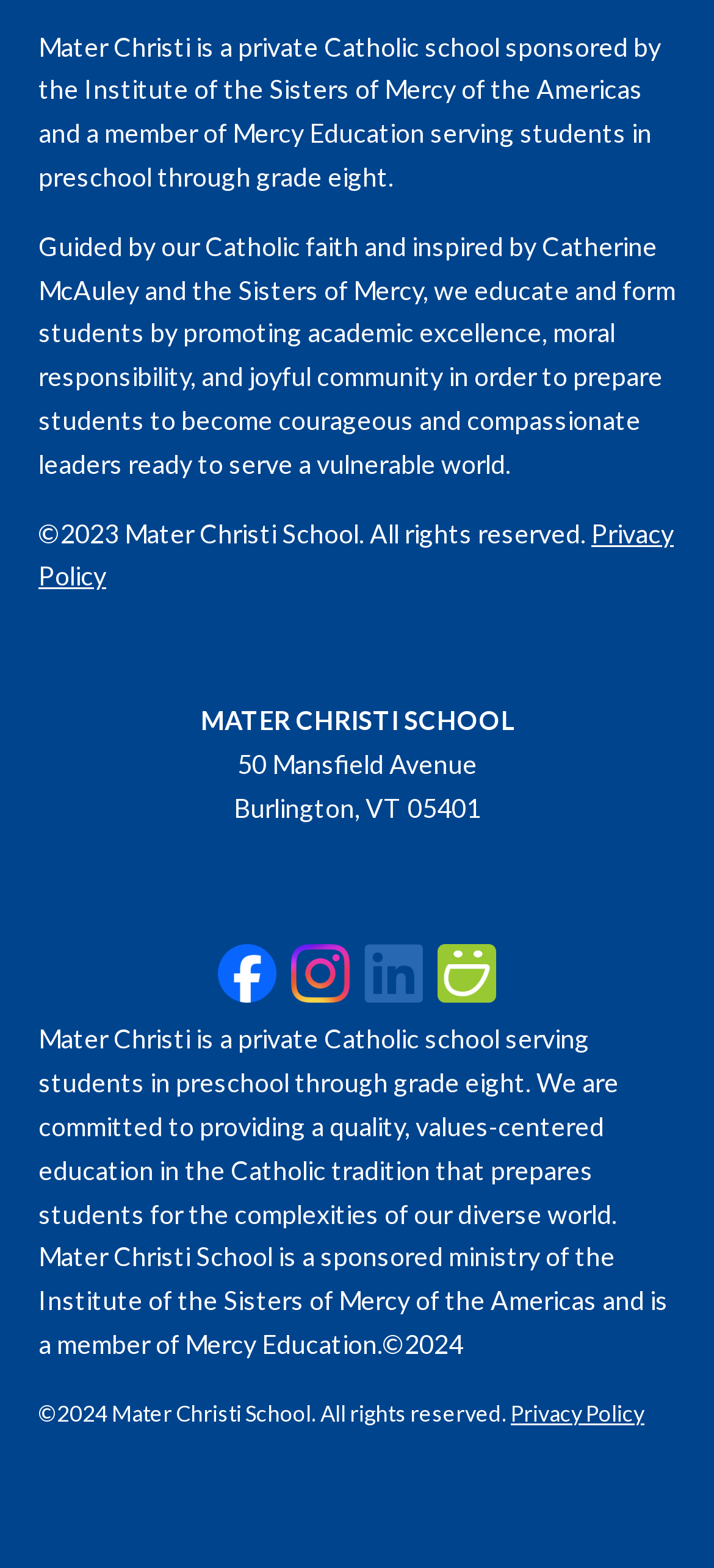What is the phone number of Mater Christi School?
Look at the image and provide a short answer using one word or a phrase.

802-658-3992